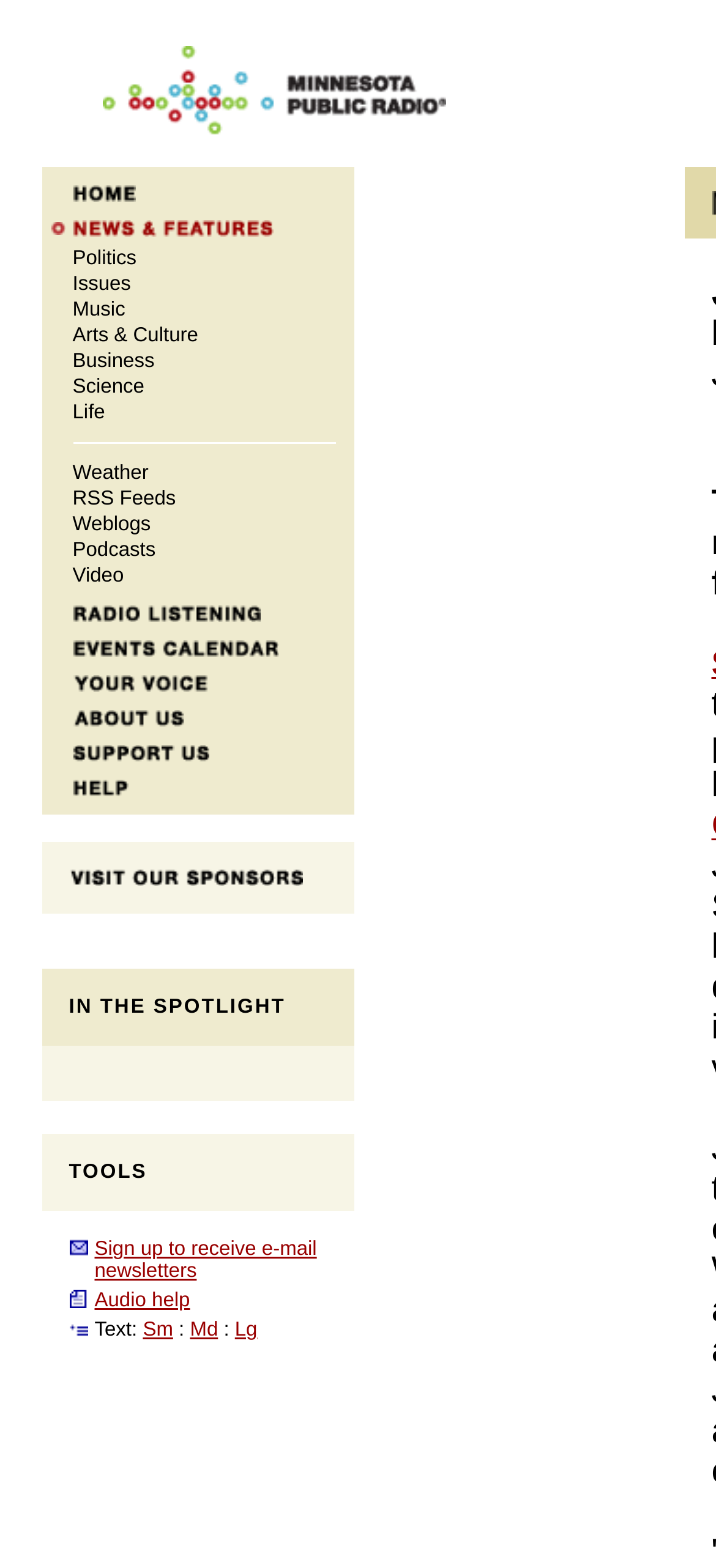Please provide the bounding box coordinates for the element that needs to be clicked to perform the following instruction: "Watch Snowy's videos on Youtube". The coordinates should be given as four float numbers between 0 and 1, i.e., [left, top, right, bottom].

None